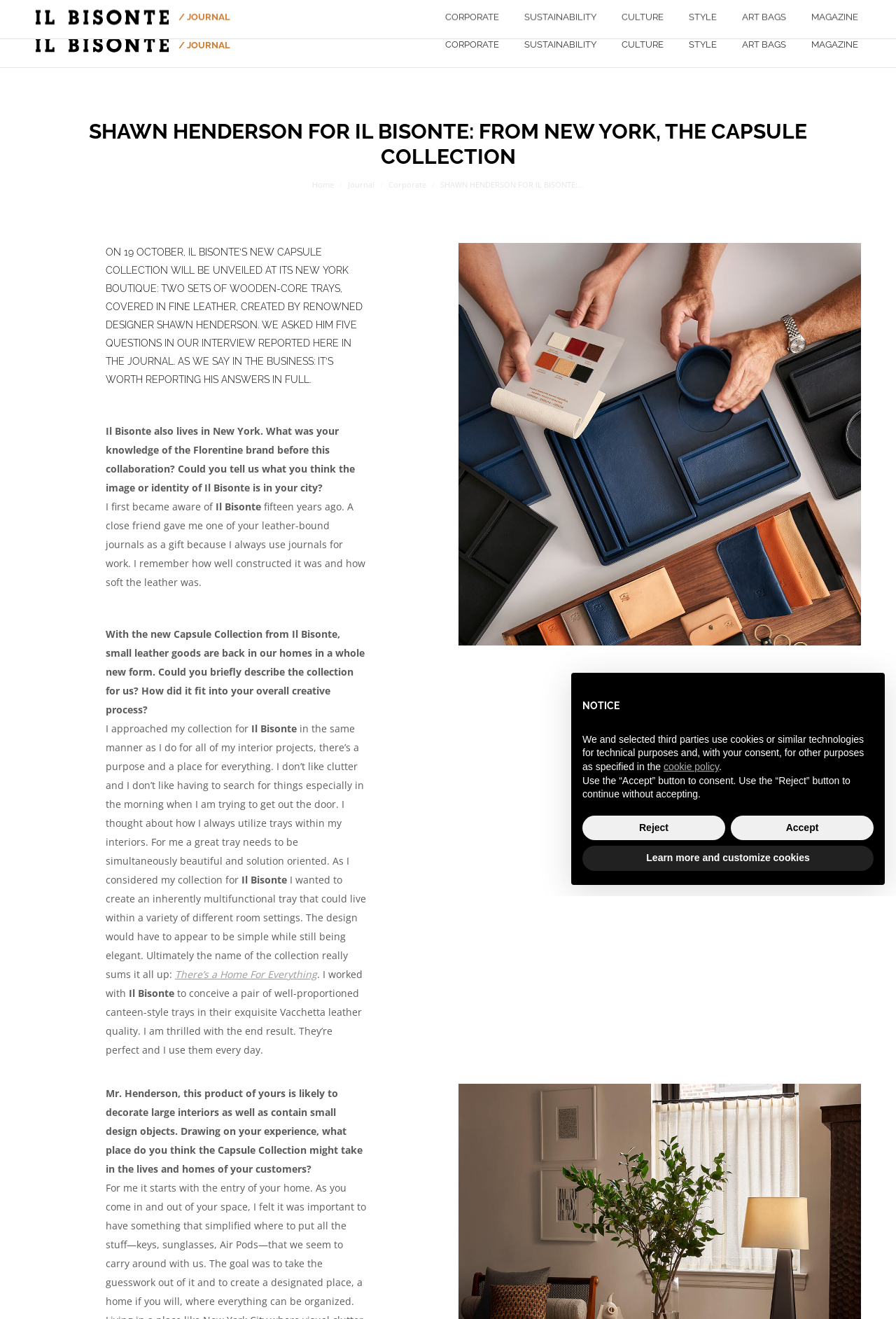Please provide a one-word or phrase answer to the question: 
What is the material used for the trays in the capsule collection?

Vacchetta leather